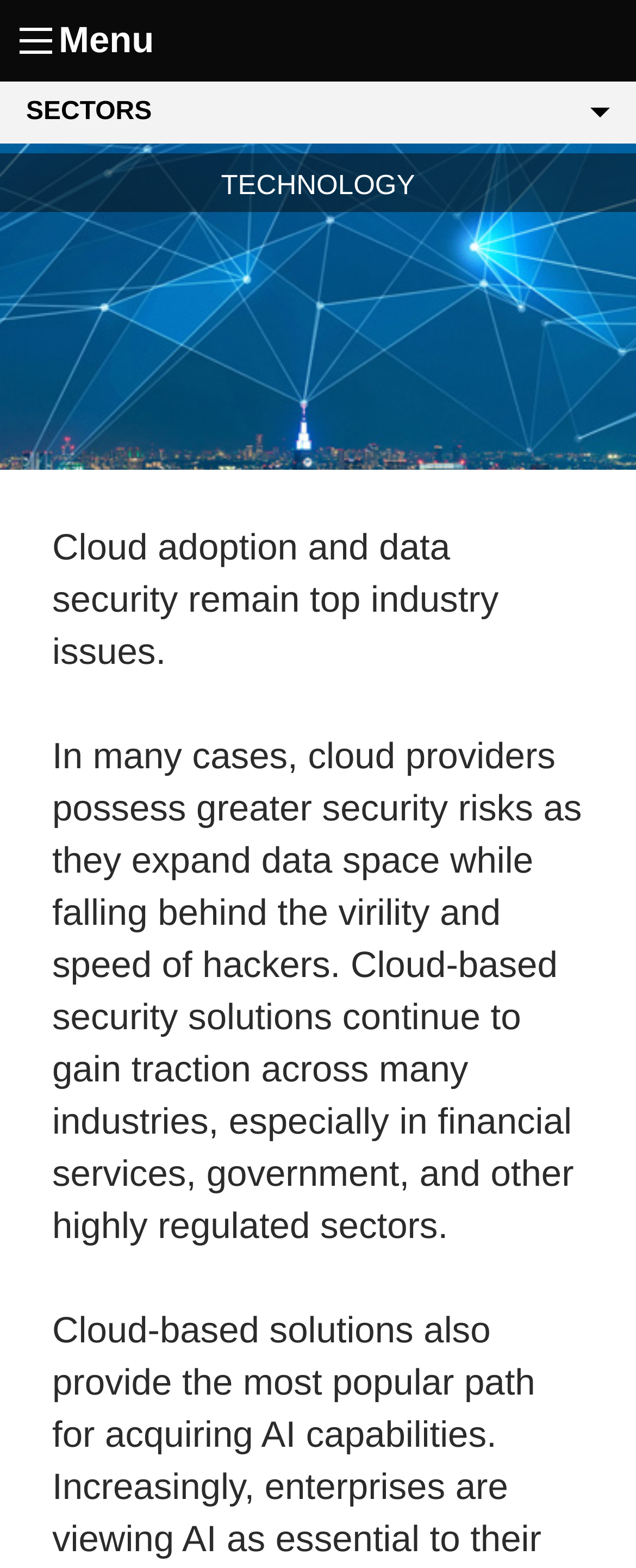What is the relation between cloud-based security solutions and industries?
Answer the question with a single word or phrase derived from the image.

Gaining traction